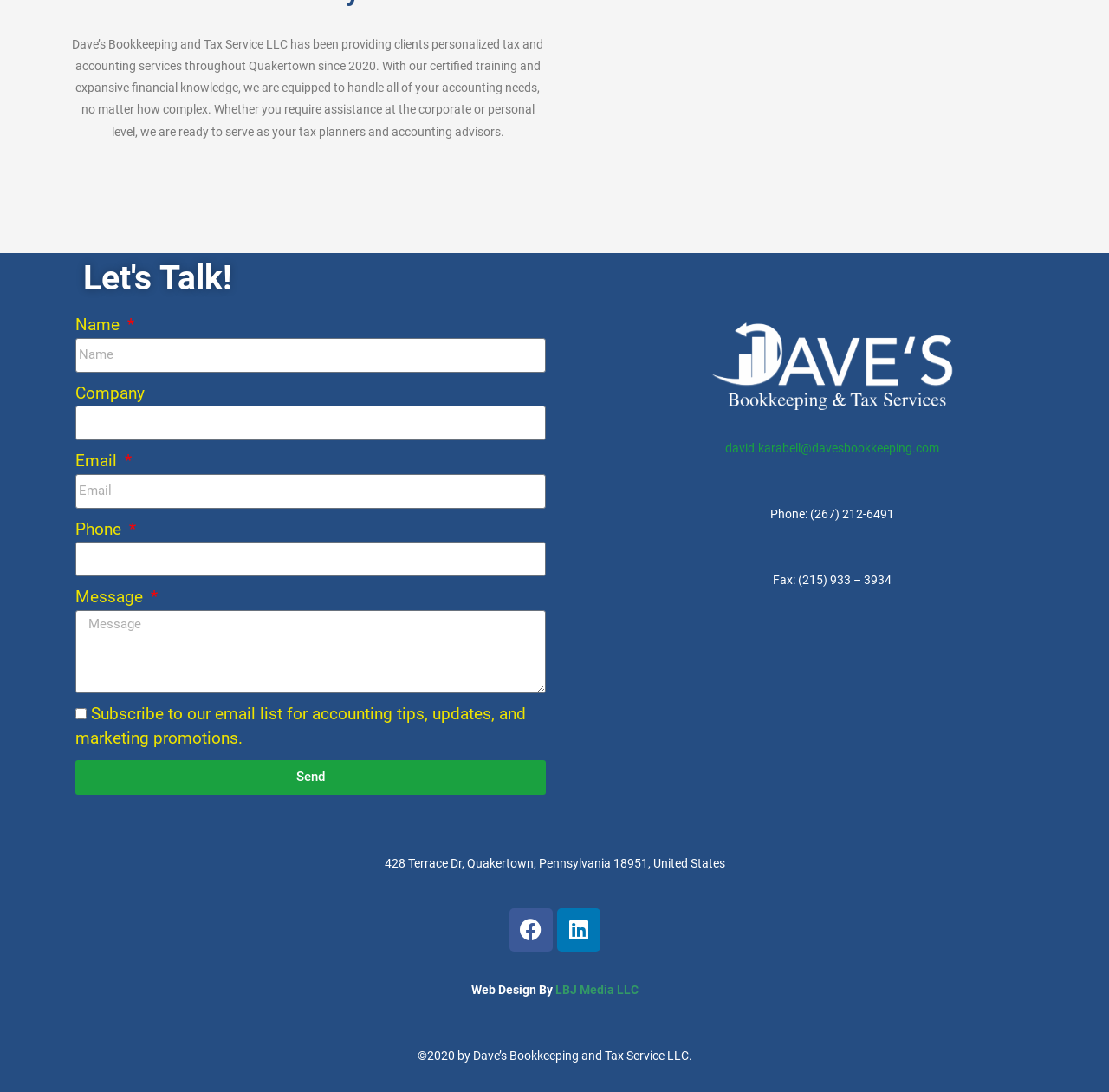Identify the bounding box coordinates of the specific part of the webpage to click to complete this instruction: "Enter your email".

[0.068, 0.434, 0.492, 0.466]